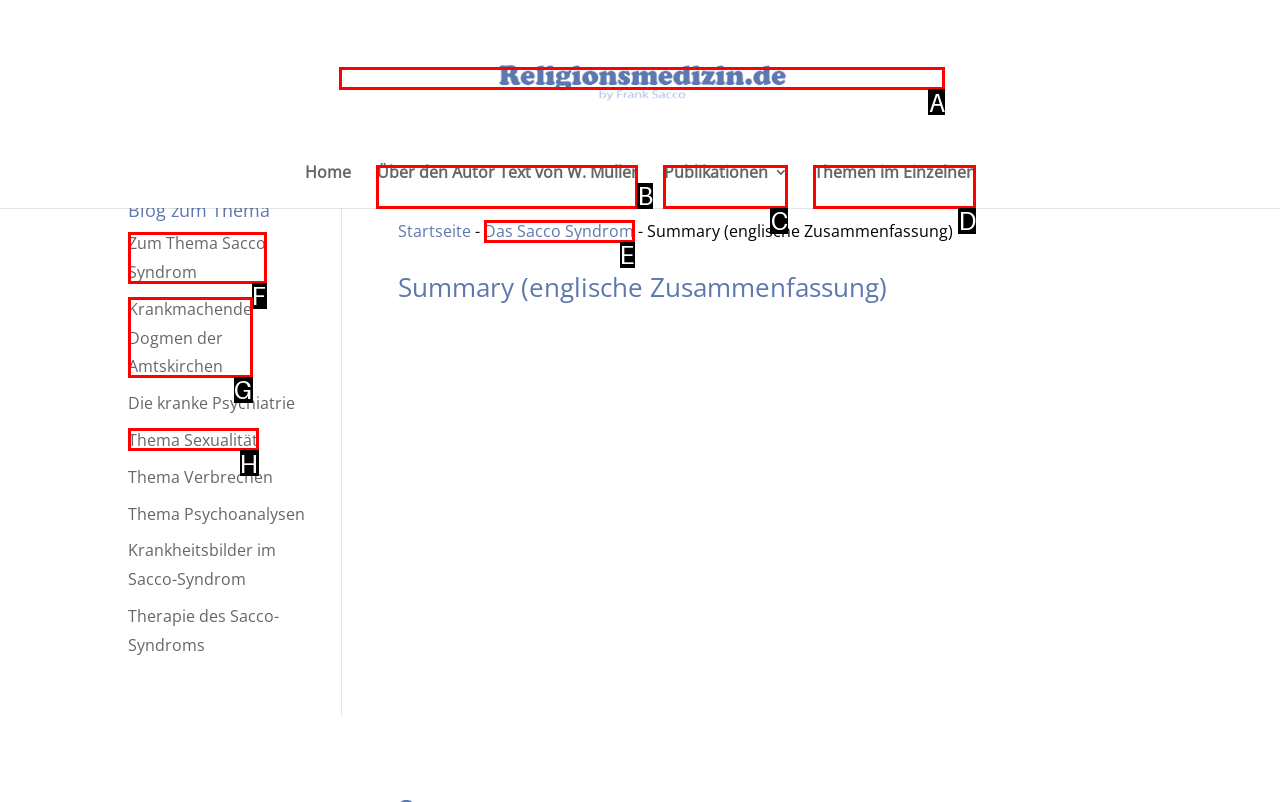Based on the choices marked in the screenshot, which letter represents the correct UI element to perform the task: explore theme Sacco Syndrom?

F